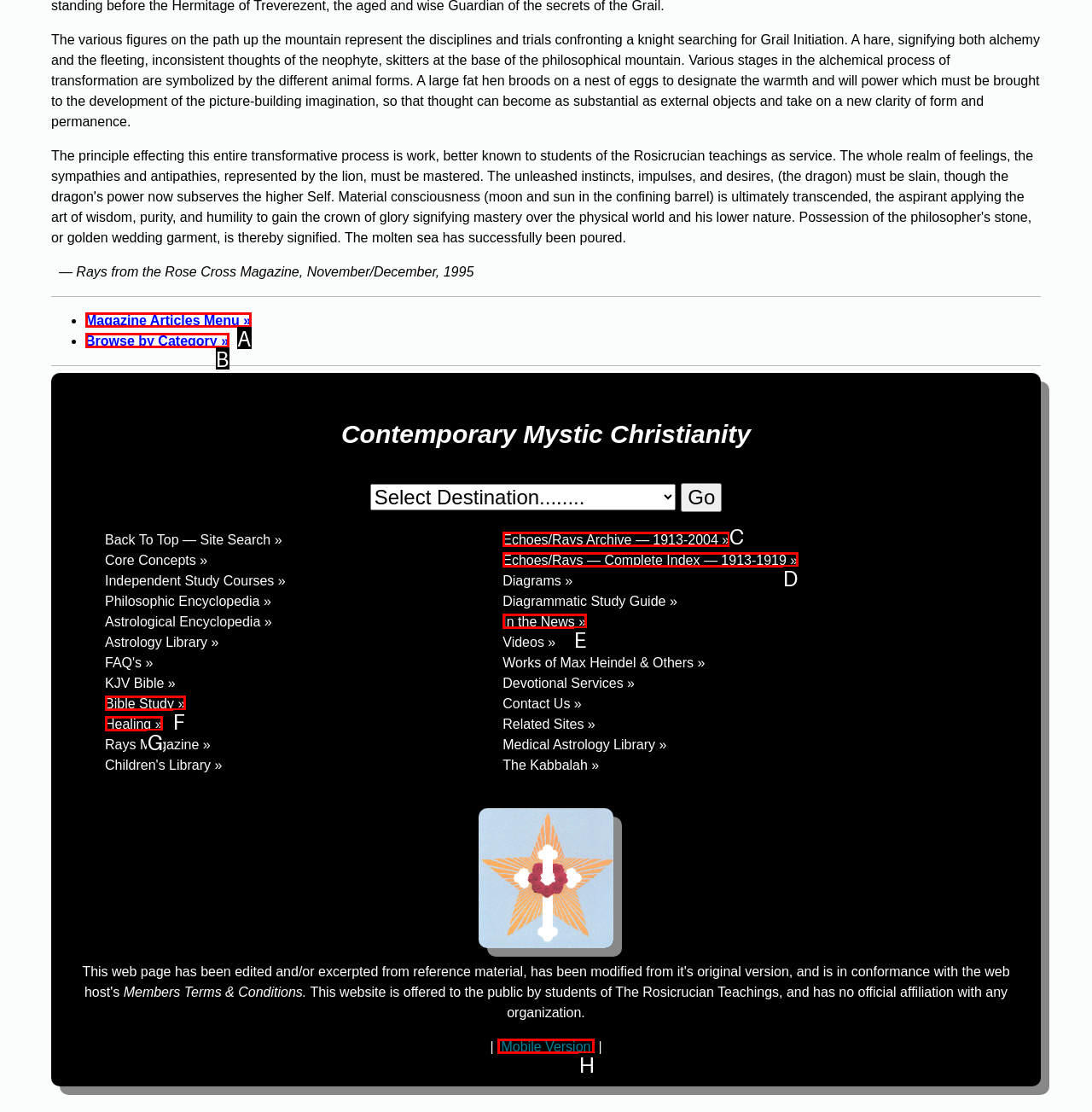Select the correct option based on the description: aria-label="Linkedin"
Answer directly with the option’s letter.

None